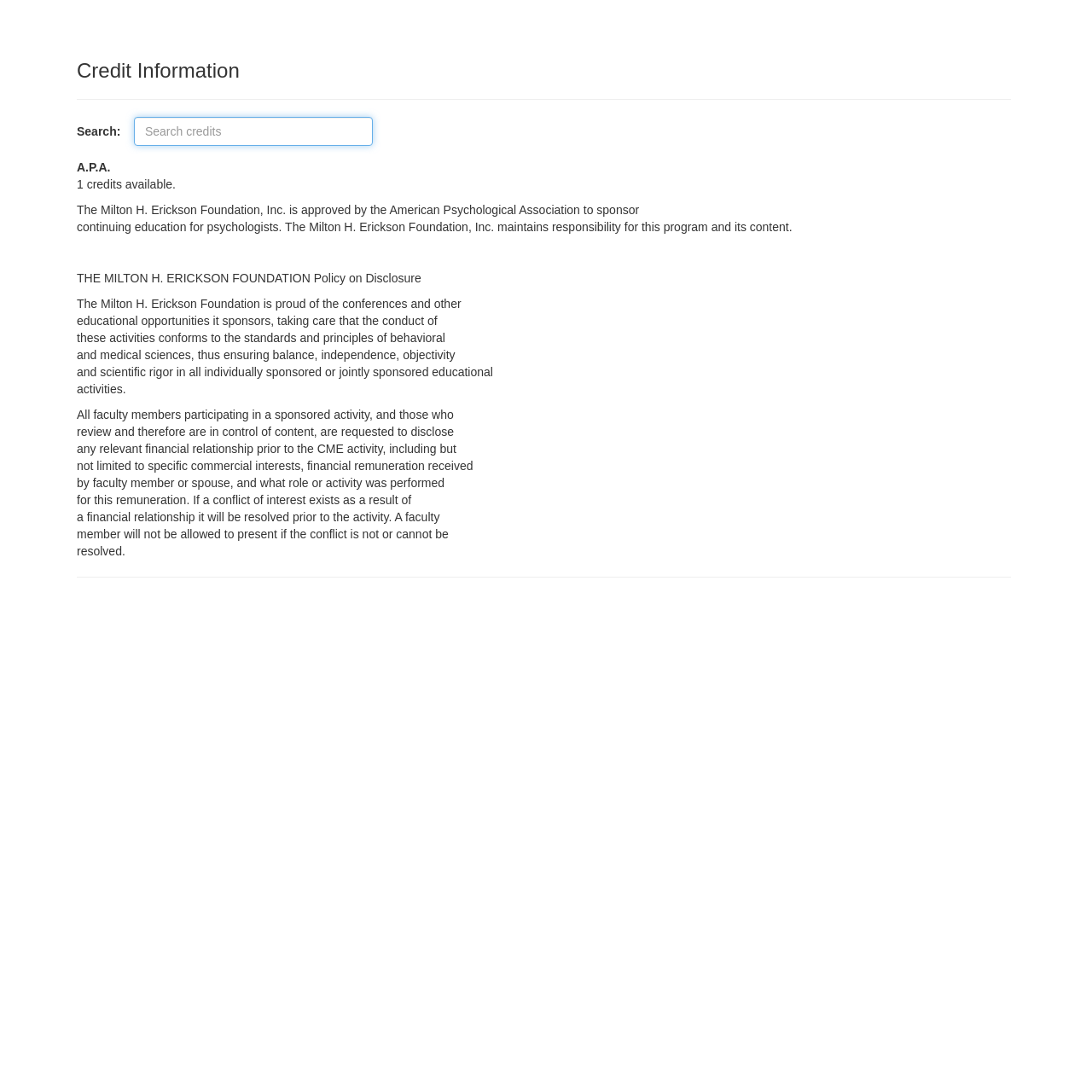What is the policy of the Milton H. Erickson Foundation regarding disclosure?
Could you please answer the question thoroughly and with as much detail as possible?

The policy of the Milton H. Erickson Foundation regarding disclosure can be found in the text, which states that faculty members participating in a sponsored activity are requested to disclose any relevant financial relationship prior to the CME activity.